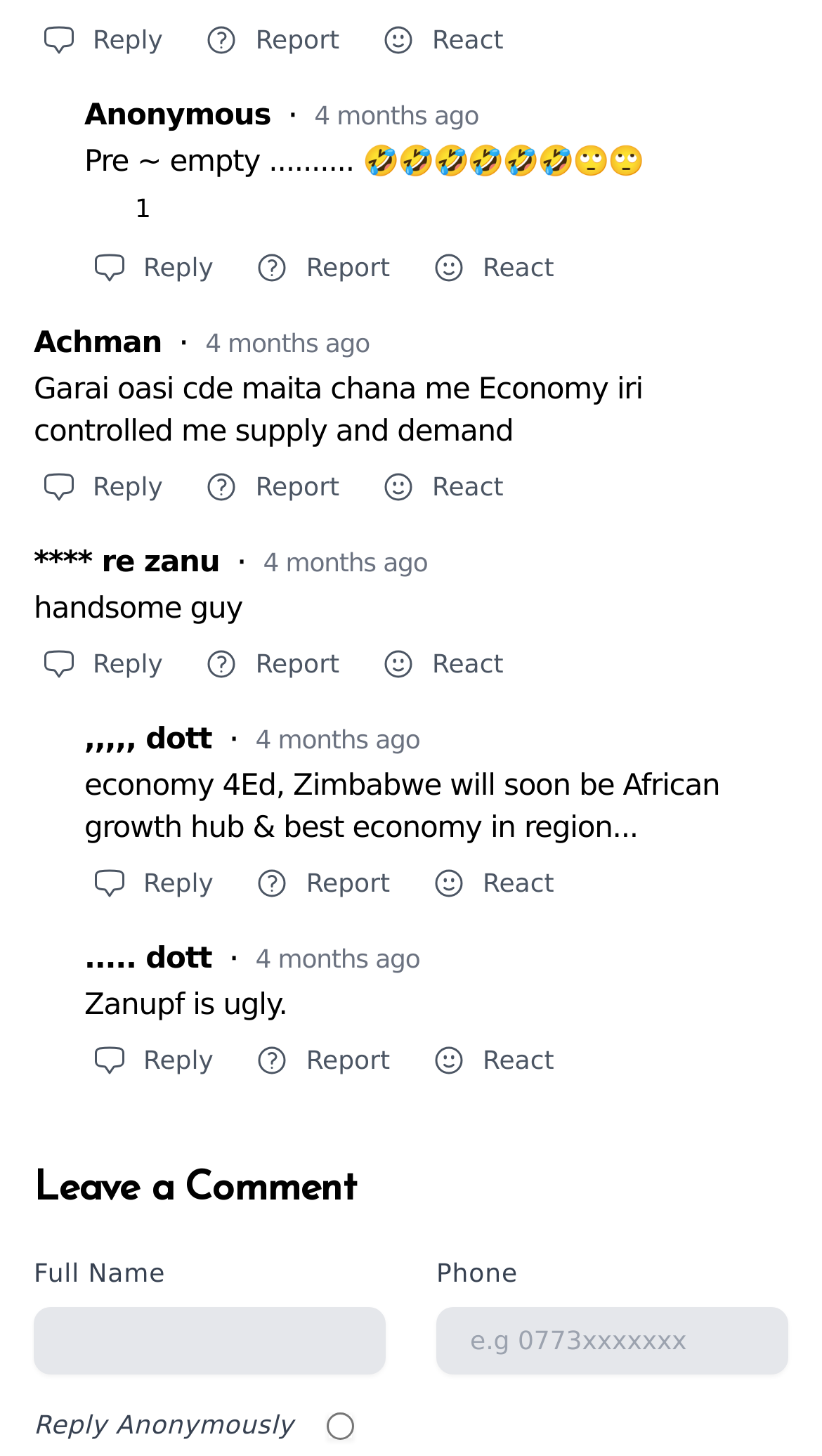Can users reply anonymously?
Using the image provided, answer with just one word or phrase.

Yes